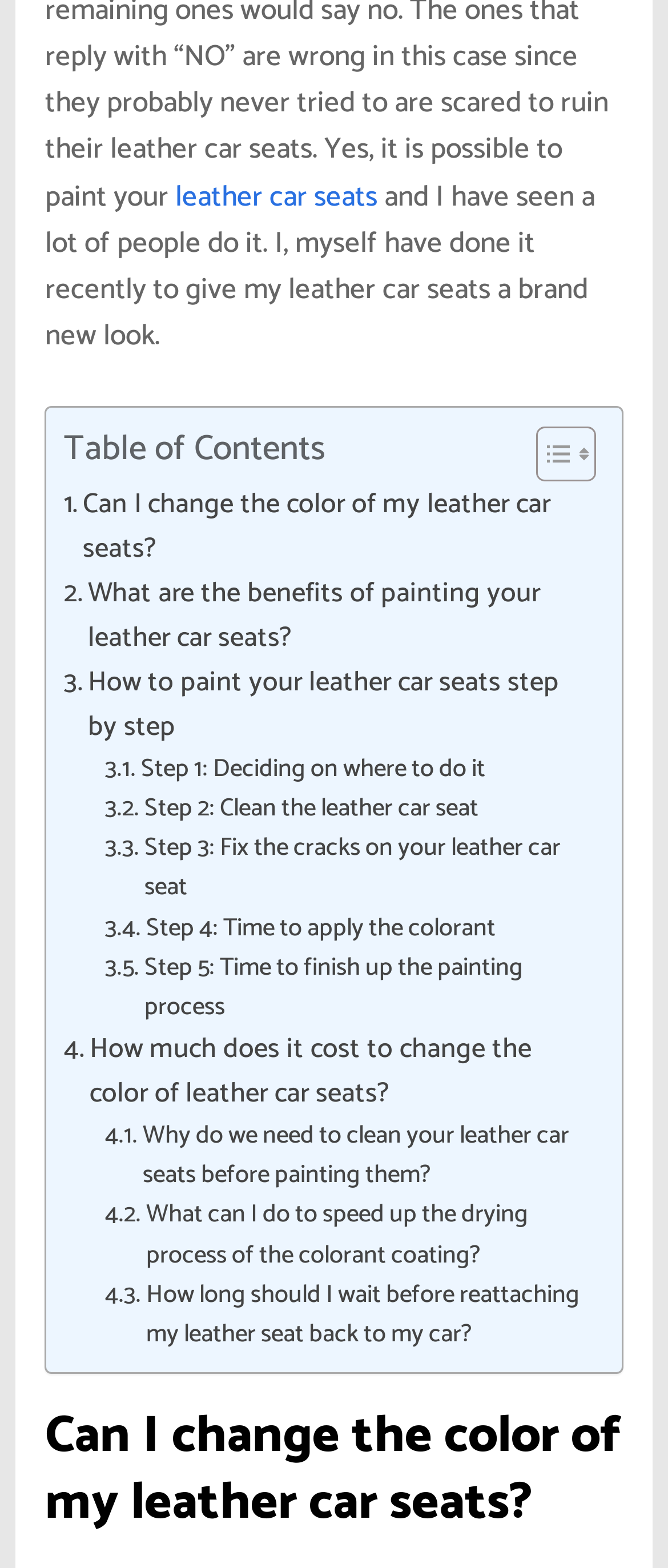Please determine the bounding box coordinates, formatted as (top-left x, top-left y, bottom-right x, bottom-right y), with all values as floating point numbers between 0 and 1. Identify the bounding box of the region described as: Home Improvement

None